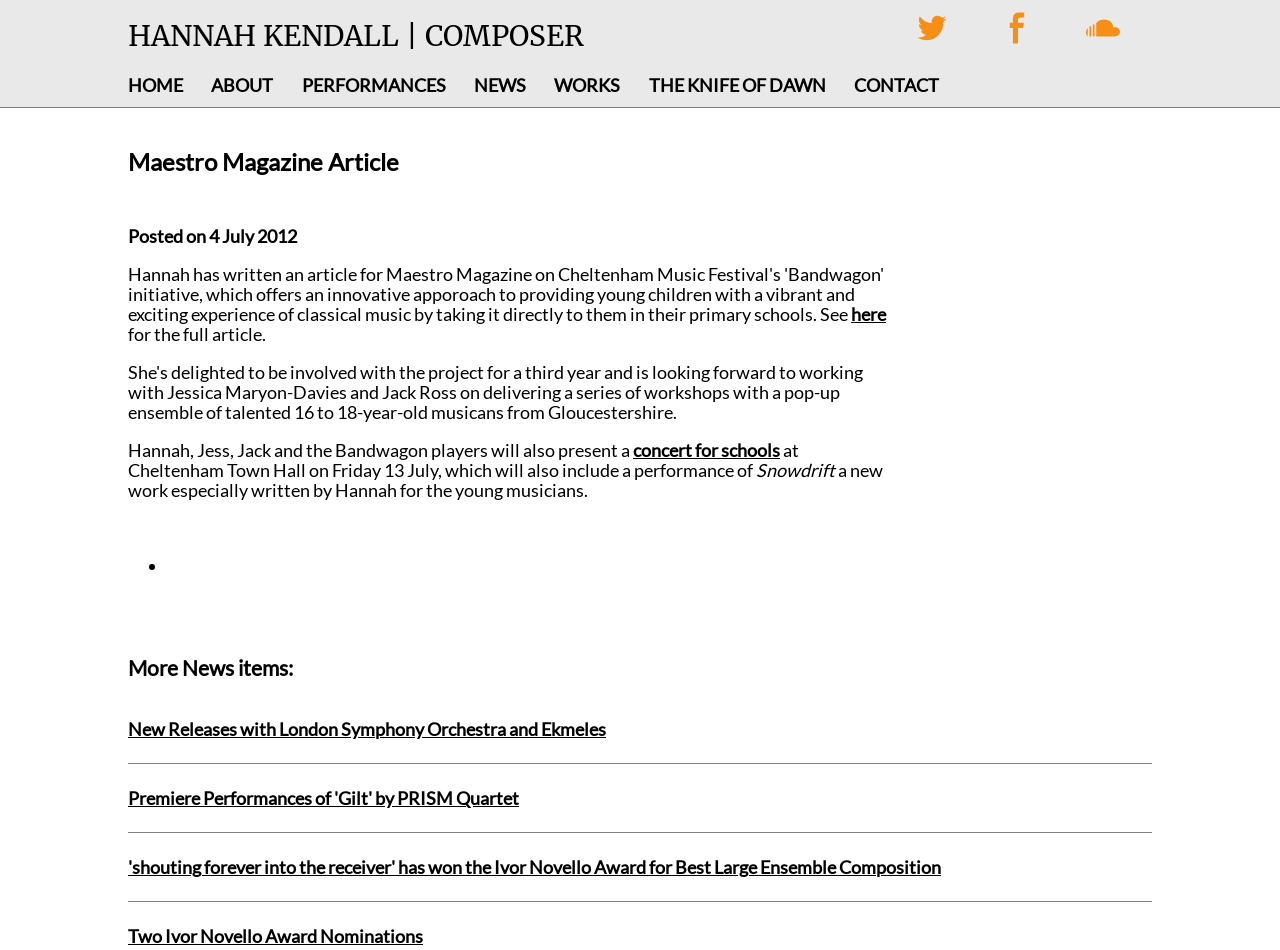Can you specify the bounding box coordinates of the area that needs to be clicked to fulfill the following instruction: "Click on the 'HOME' link"?

[0.1, 0.078, 0.143, 0.101]